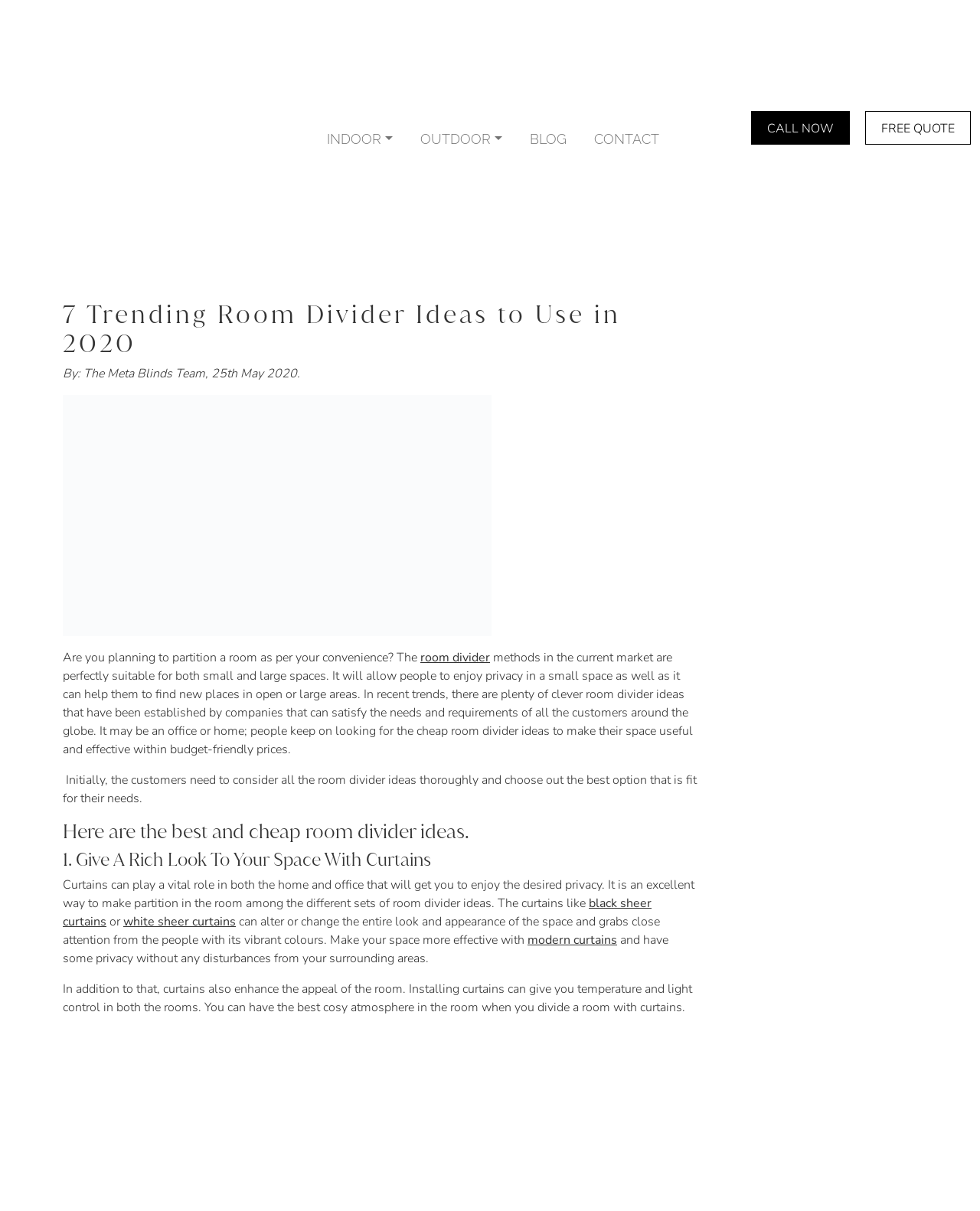Please identify the bounding box coordinates of the element's region that I should click in order to complete the following instruction: "Click the Use Cases link". The bounding box coordinates consist of four float numbers between 0 and 1, i.e., [left, top, right, bottom].

None